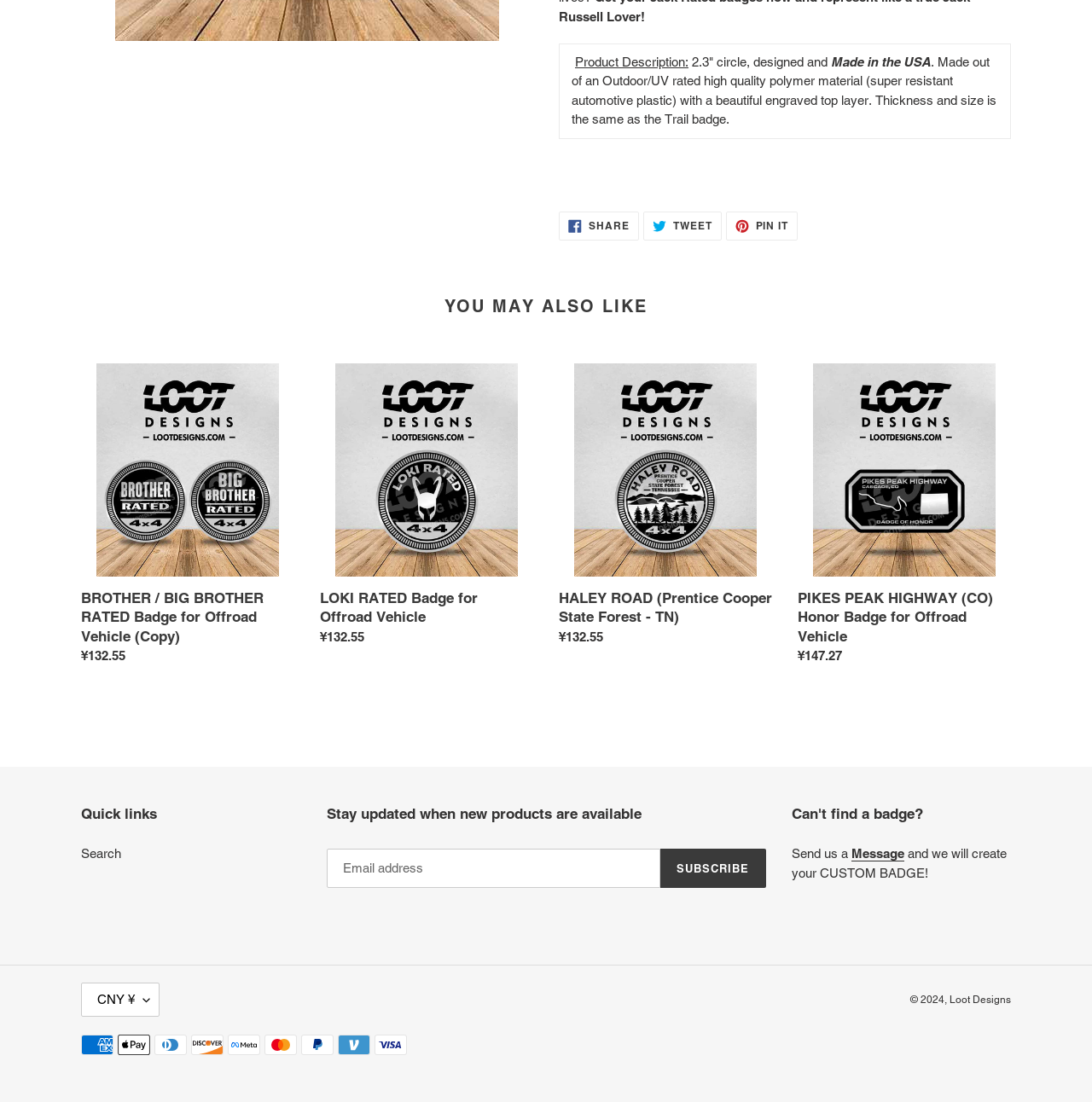From the given element description: "Subscribe", find the bounding box for the UI element. Provide the coordinates as four float numbers between 0 and 1, in the order [left, top, right, bottom].

[0.605, 0.77, 0.701, 0.806]